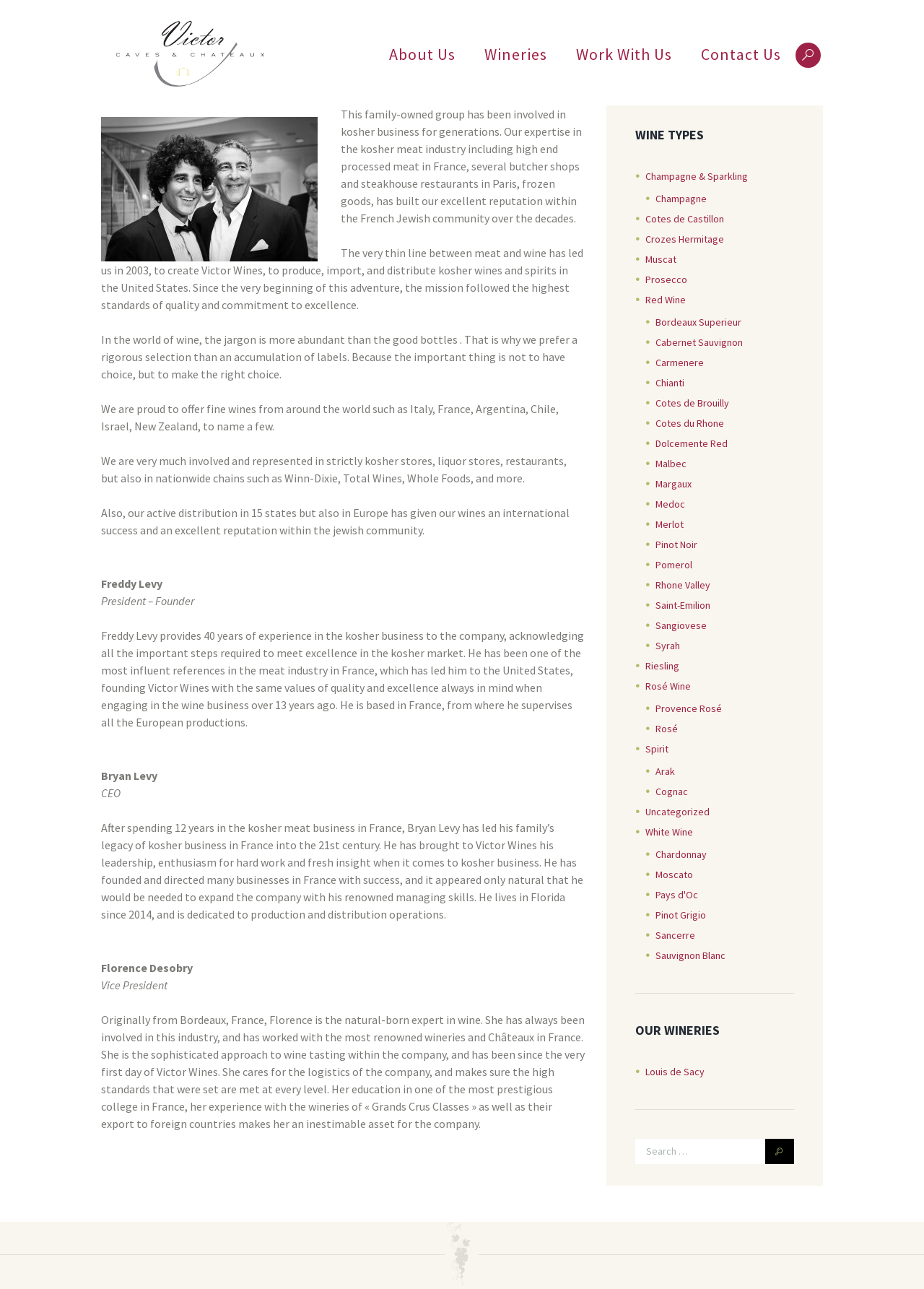Who is the President-Founder of Victor Caves & Chateau?
Using the details from the image, give an elaborate explanation to answer the question.

The webpage mentions 'Freddy Levy' as the 'President – Founder' of Victor Caves & Chateau, indicating that he is the founder and president of the company.